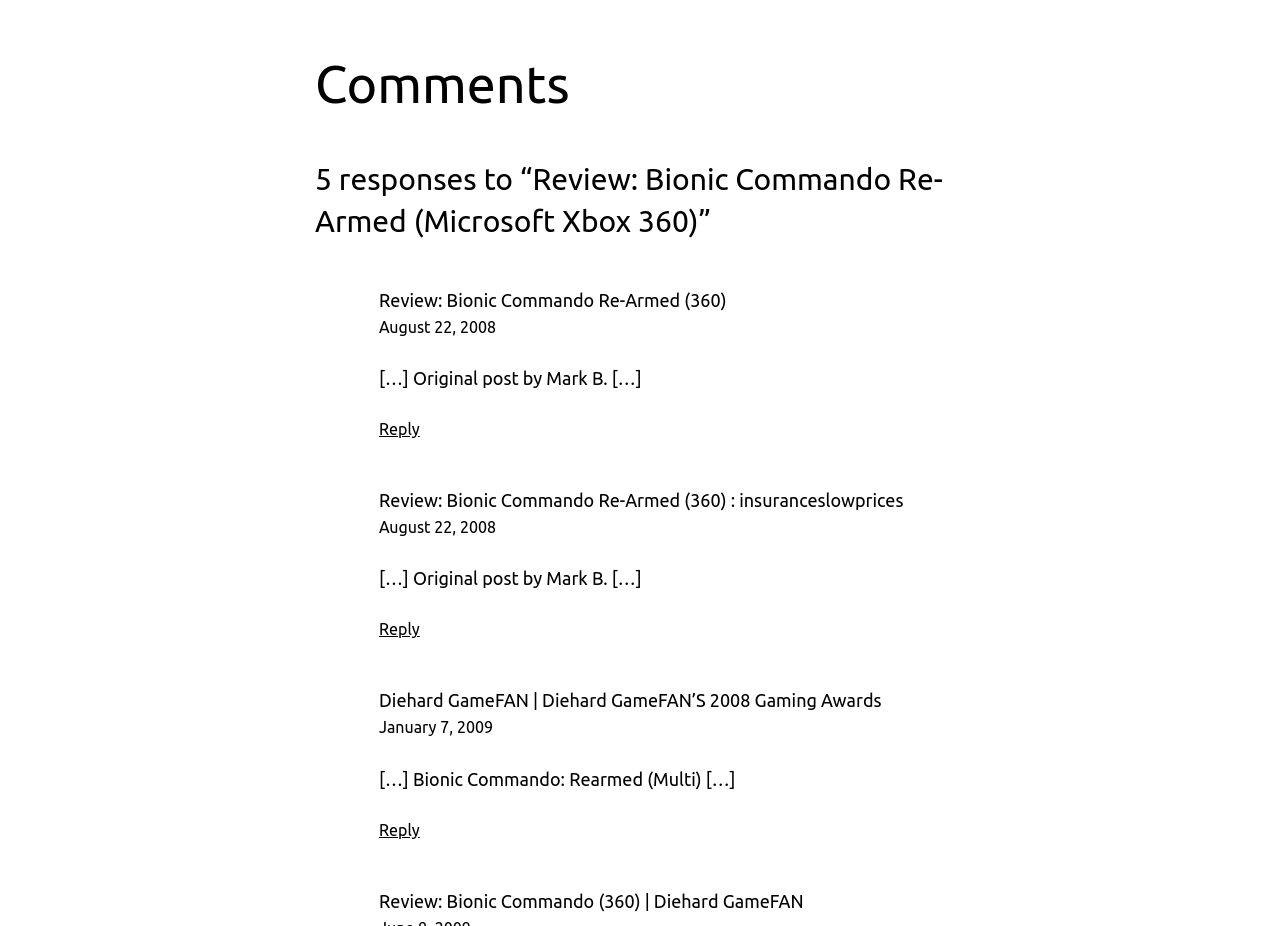Locate the bounding box coordinates of the element's region that should be clicked to carry out the following instruction: "View the gaming awards". The coordinates need to be four float numbers between 0 and 1, i.e., [left, top, right, bottom].

[0.296, 0.746, 0.689, 0.767]